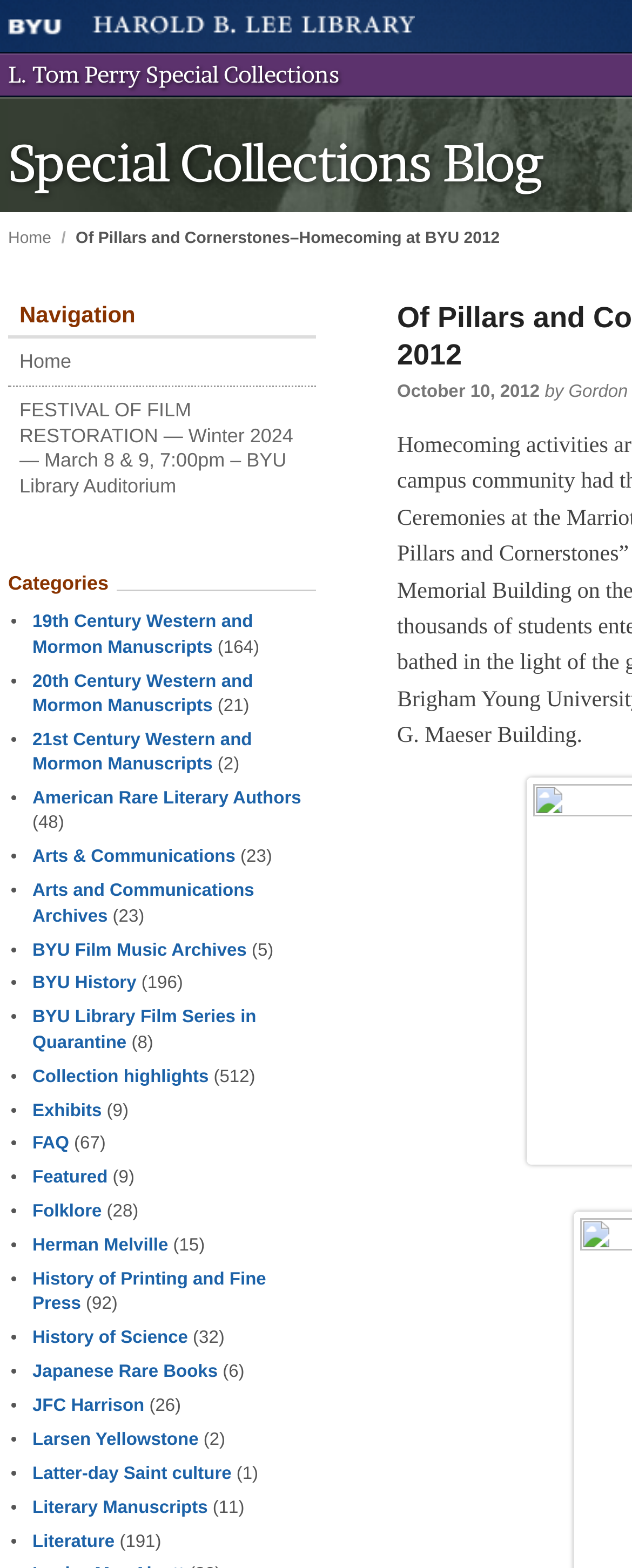Can you look at the image and give a comprehensive answer to the question:
What is the date of the Homecoming event?

I found the text 'October 10, 2012' on the webpage, which is likely the date of the Homecoming event mentioned in the title 'Of Pillars and Cornerstones–Homecoming at BYU 2012'.